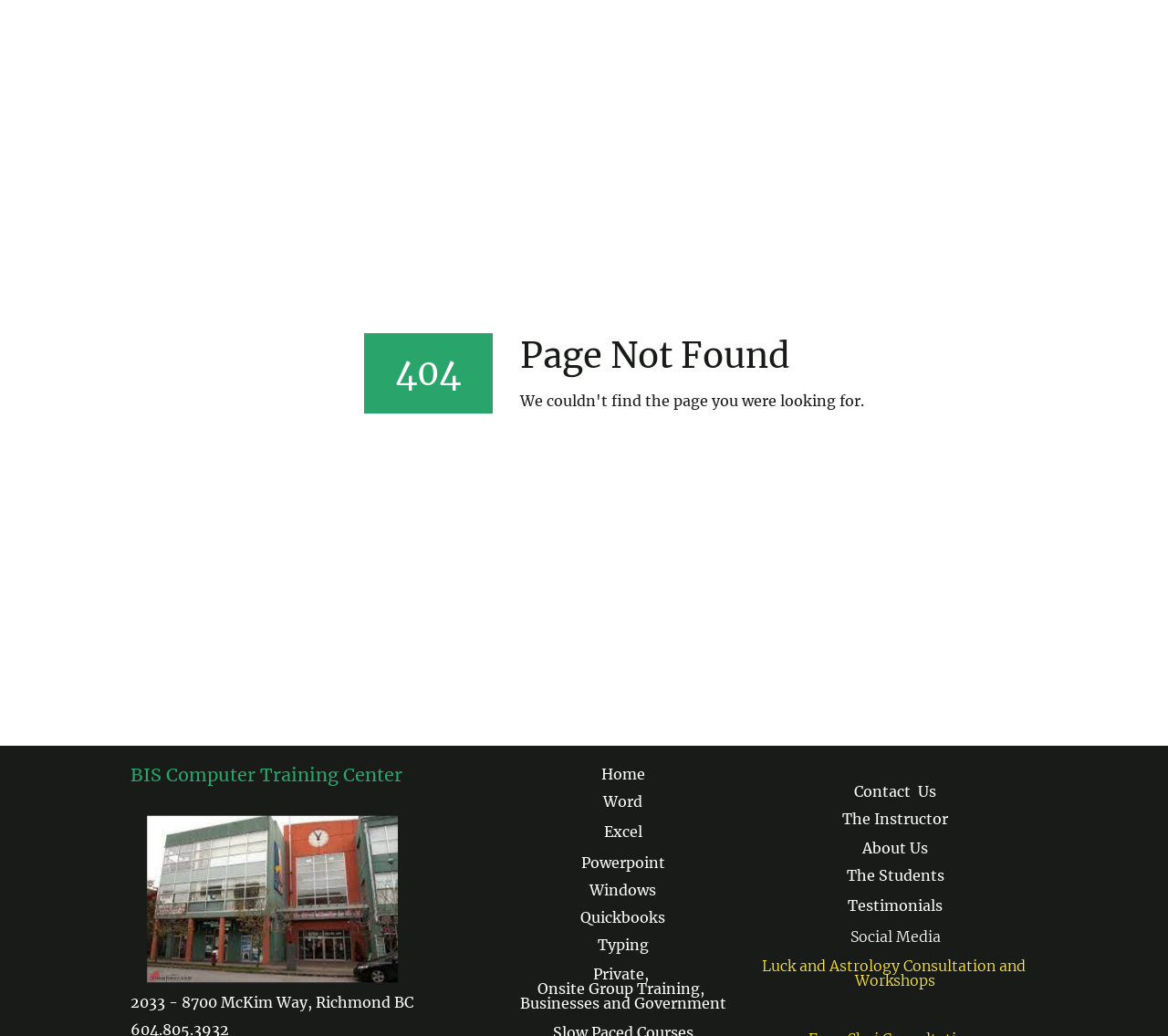Based on the element description "Onsite Group Training,", predict the bounding box coordinates of the UI element.

[0.46, 0.945, 0.606, 0.964]